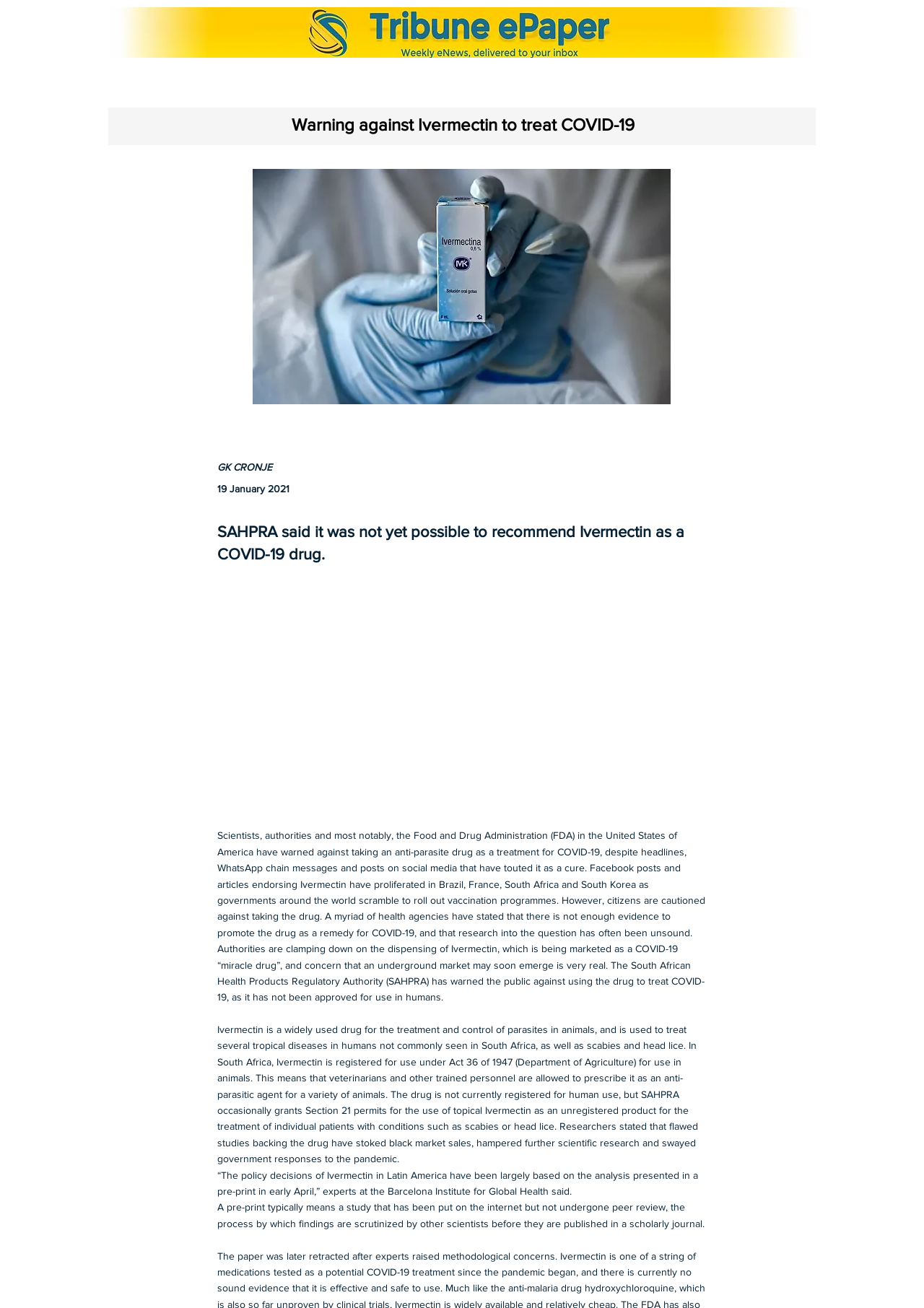What is a pre-print?
Can you provide an in-depth and detailed response to the question?

According to the article, a pre-print is a study that has been put on the internet but not undergone peer review, the process by which findings are scrutinized by other scientists before they are published in a scholarly journal.